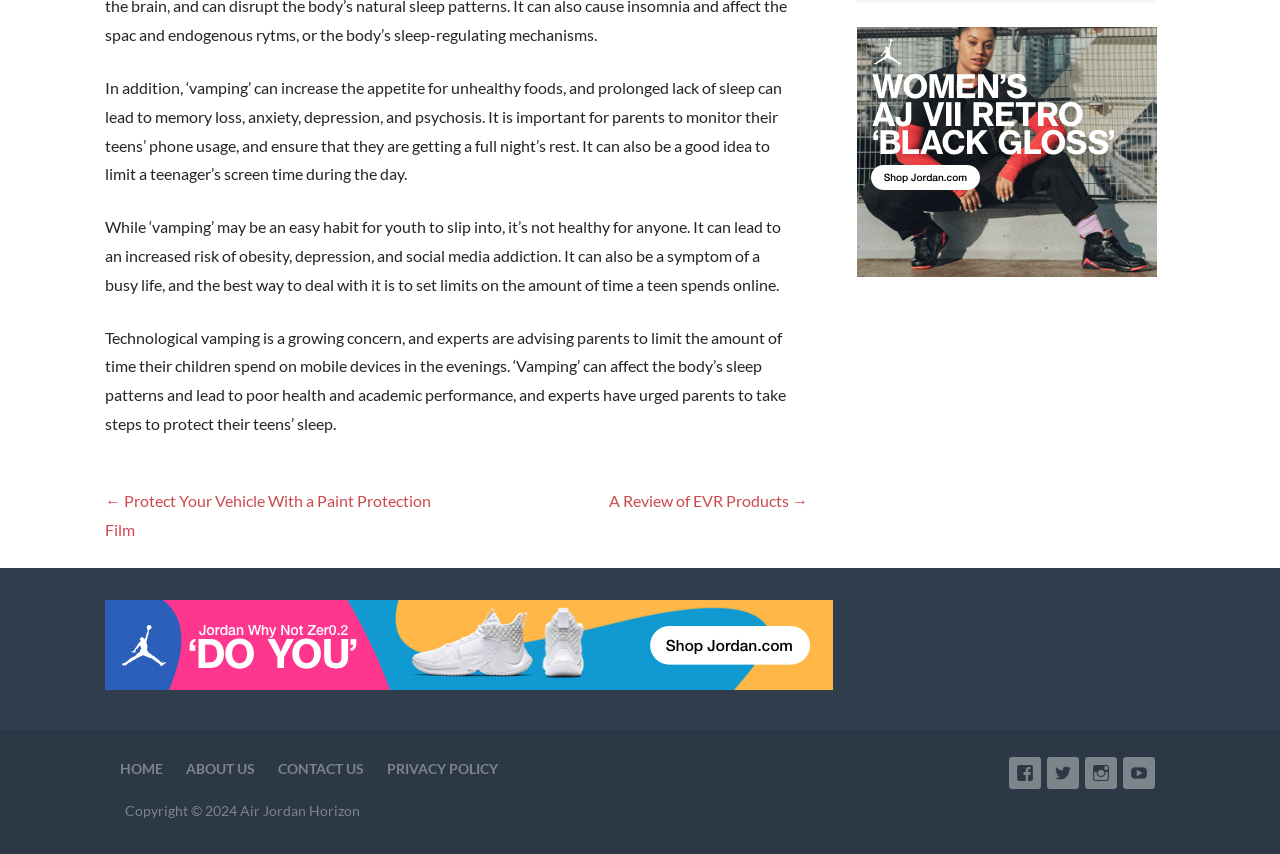Determine the bounding box coordinates of the clickable element necessary to fulfill the instruction: "read previous post". Provide the coordinates as four float numbers within the 0 to 1 range, i.e., [left, top, right, bottom].

[0.082, 0.575, 0.337, 0.631]